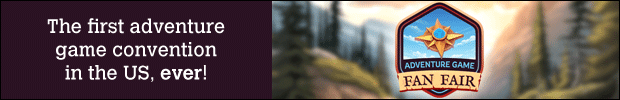Please provide a short answer using a single word or phrase for the question:
What is the theme of the convention?

Adventure games